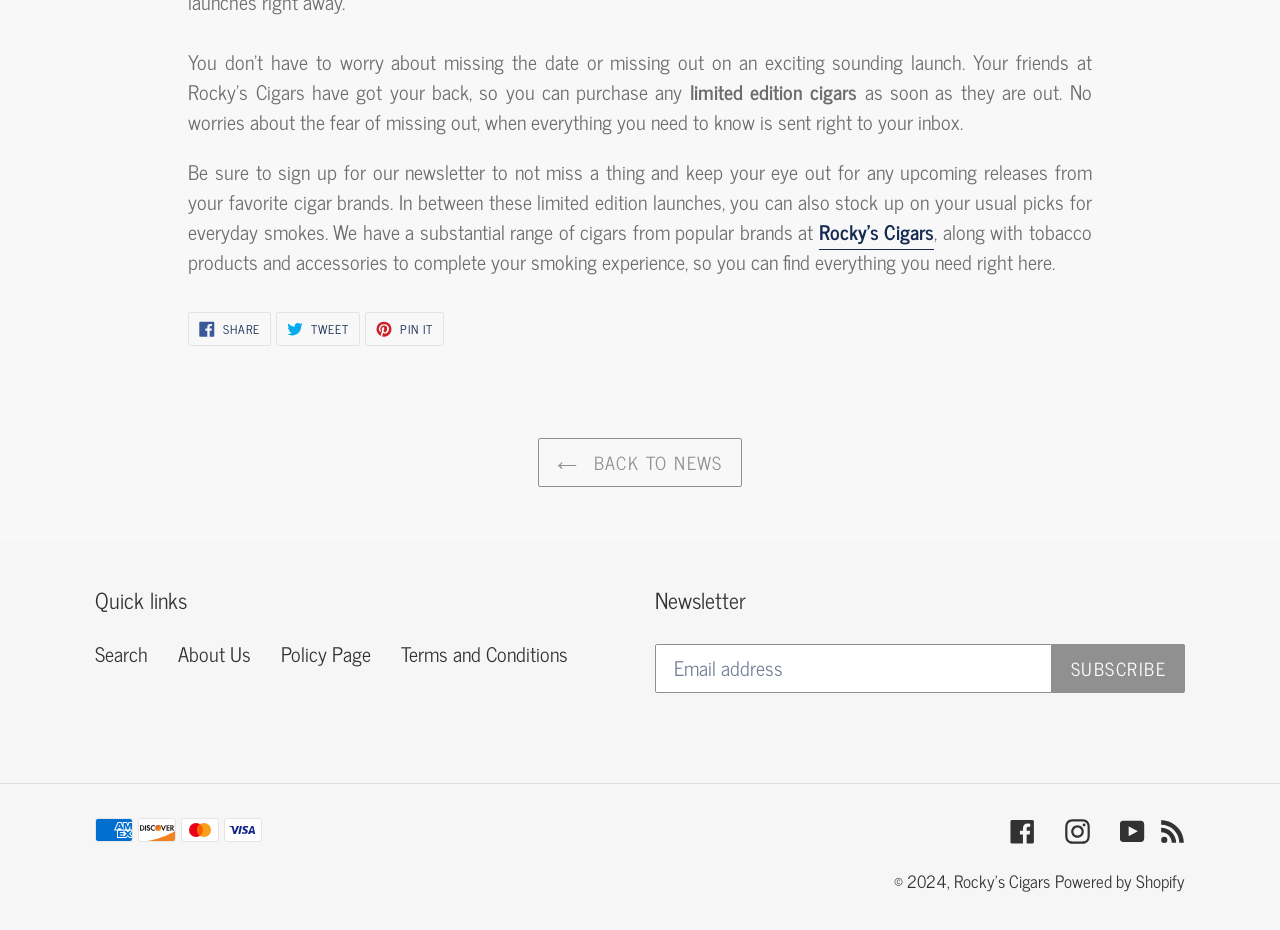What is the purpose of the 'Quick links' section?
Based on the image, give a one-word or short phrase answer.

Provide quick access to important pages